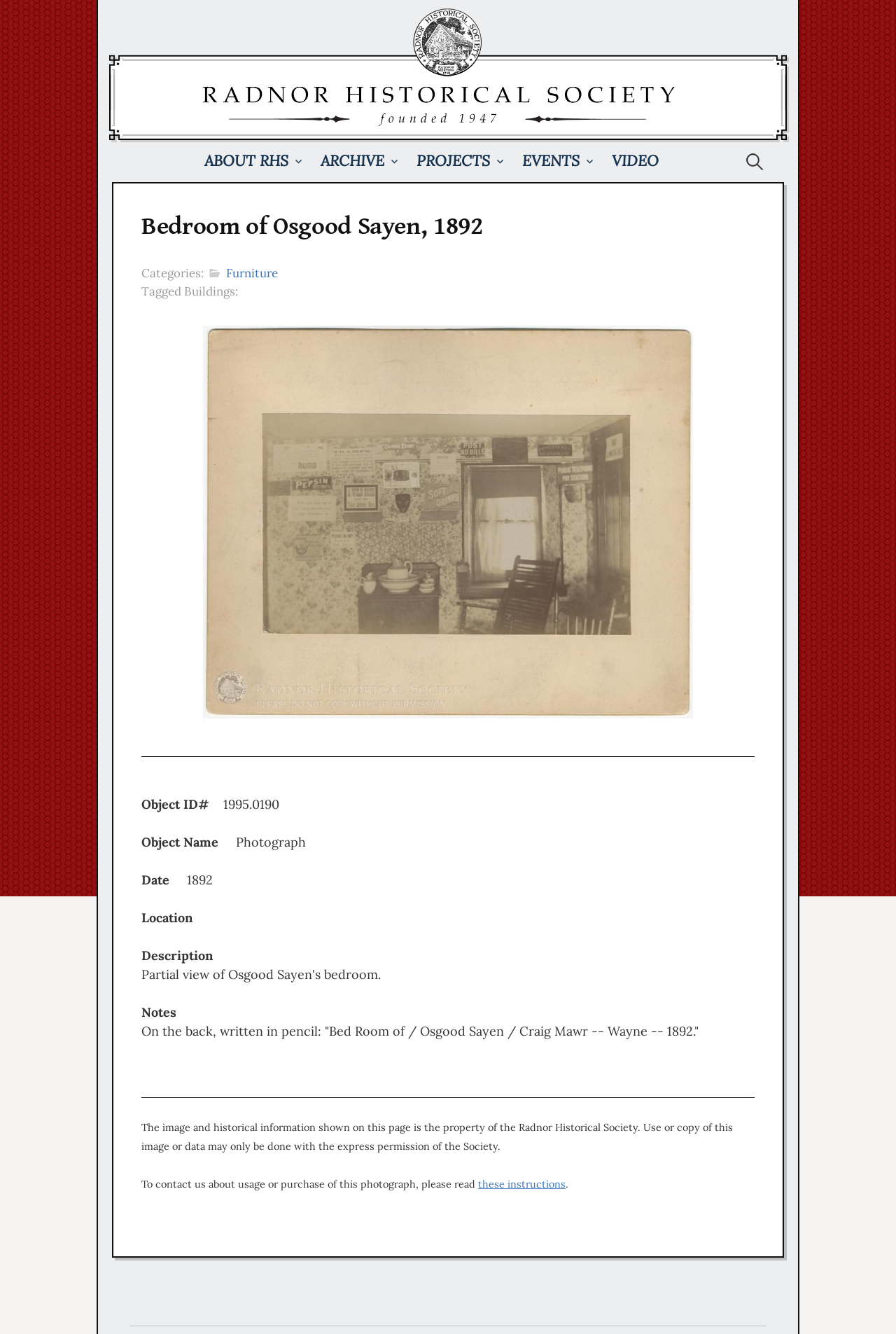Please provide the bounding box coordinates for the element that needs to be clicked to perform the instruction: "Read these instructions". The coordinates must consist of four float numbers between 0 and 1, formatted as [left, top, right, bottom].

[0.534, 0.883, 0.631, 0.892]